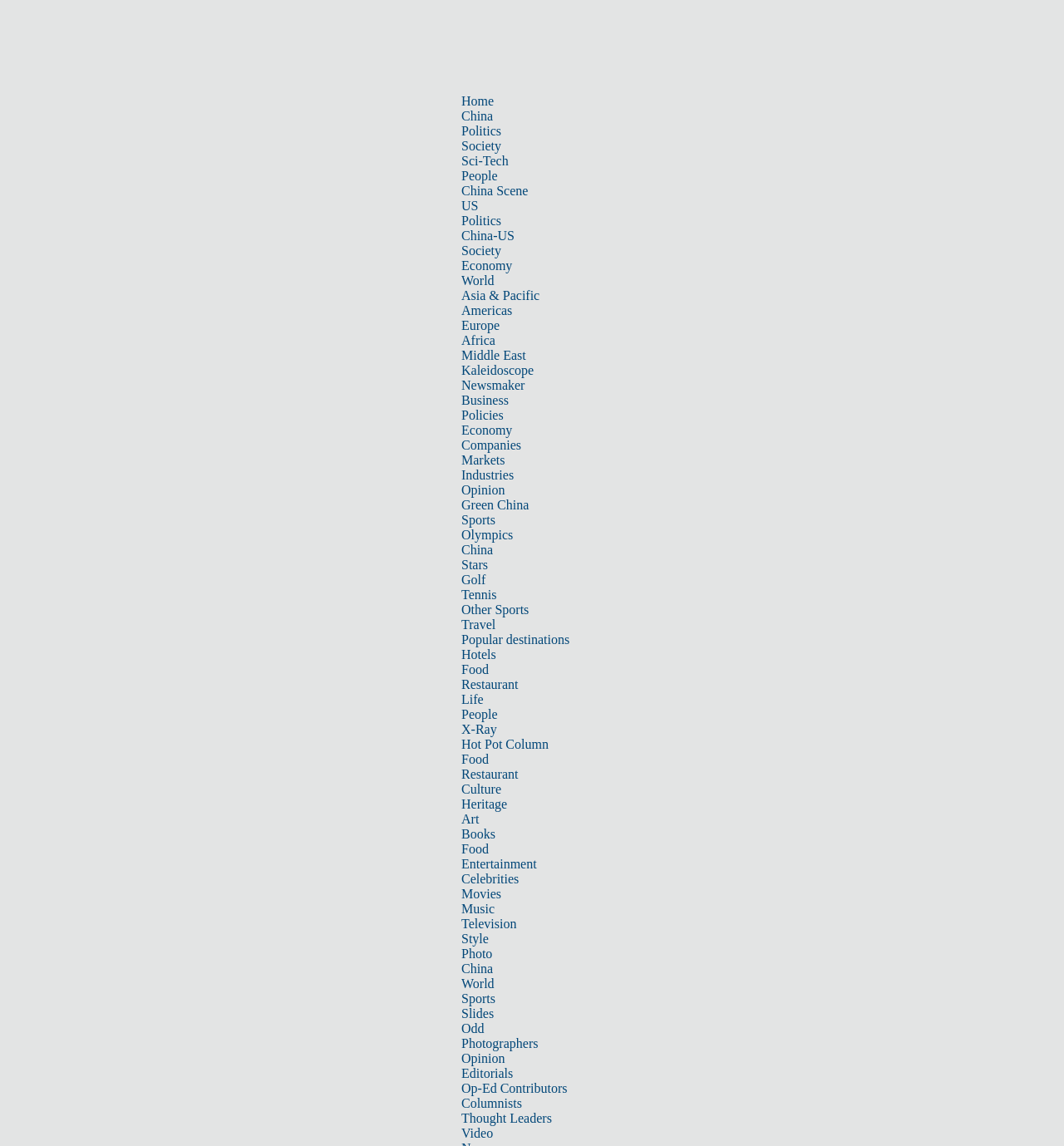Respond concisely with one word or phrase to the following query:
What is the purpose of the 'Kaleidoscope' section?

Unknown